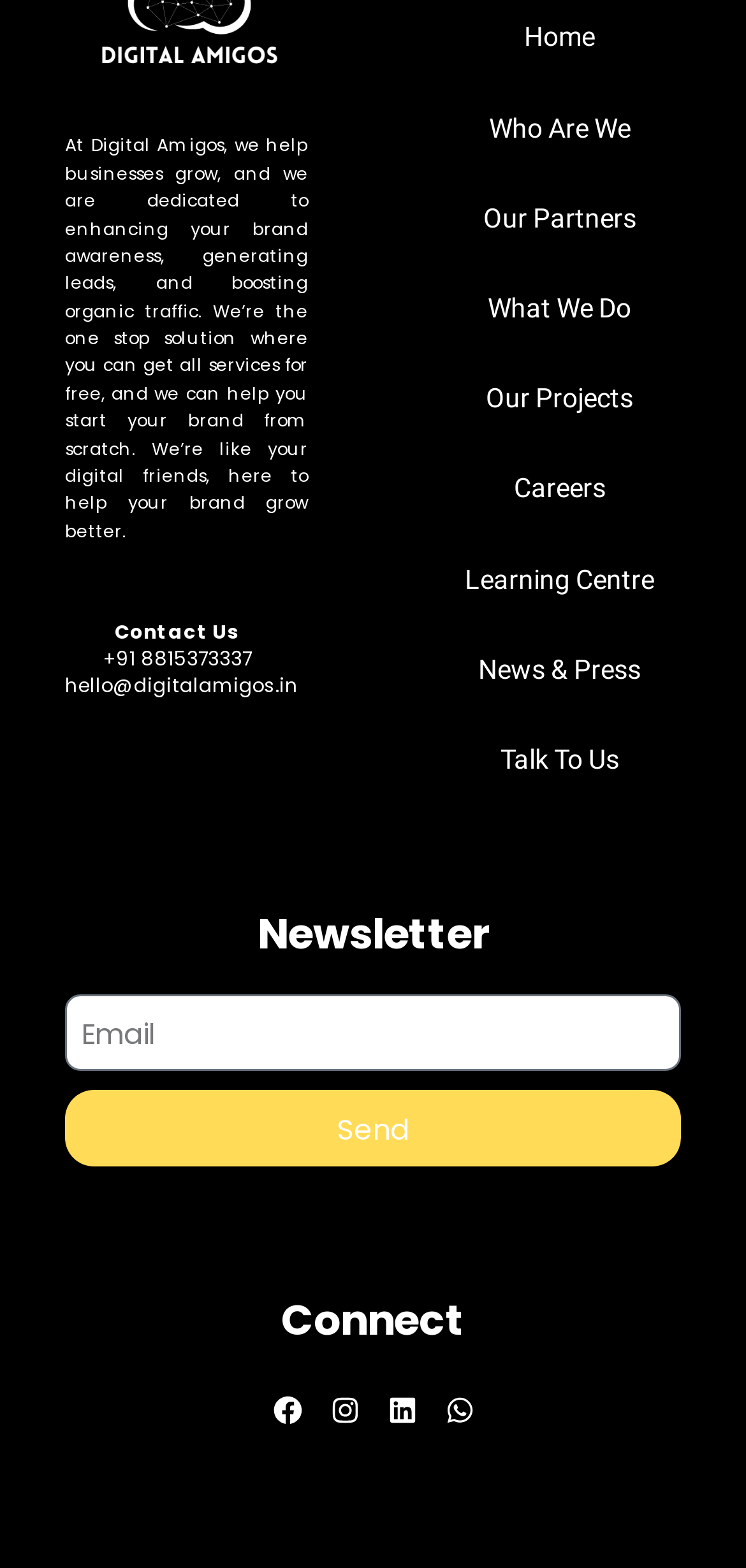Identify the bounding box coordinates for the region of the element that should be clicked to carry out the instruction: "Click on the Home link". The bounding box coordinates should be four float numbers between 0 and 1, i.e., [left, top, right, bottom].

[0.703, 0.014, 0.797, 0.033]